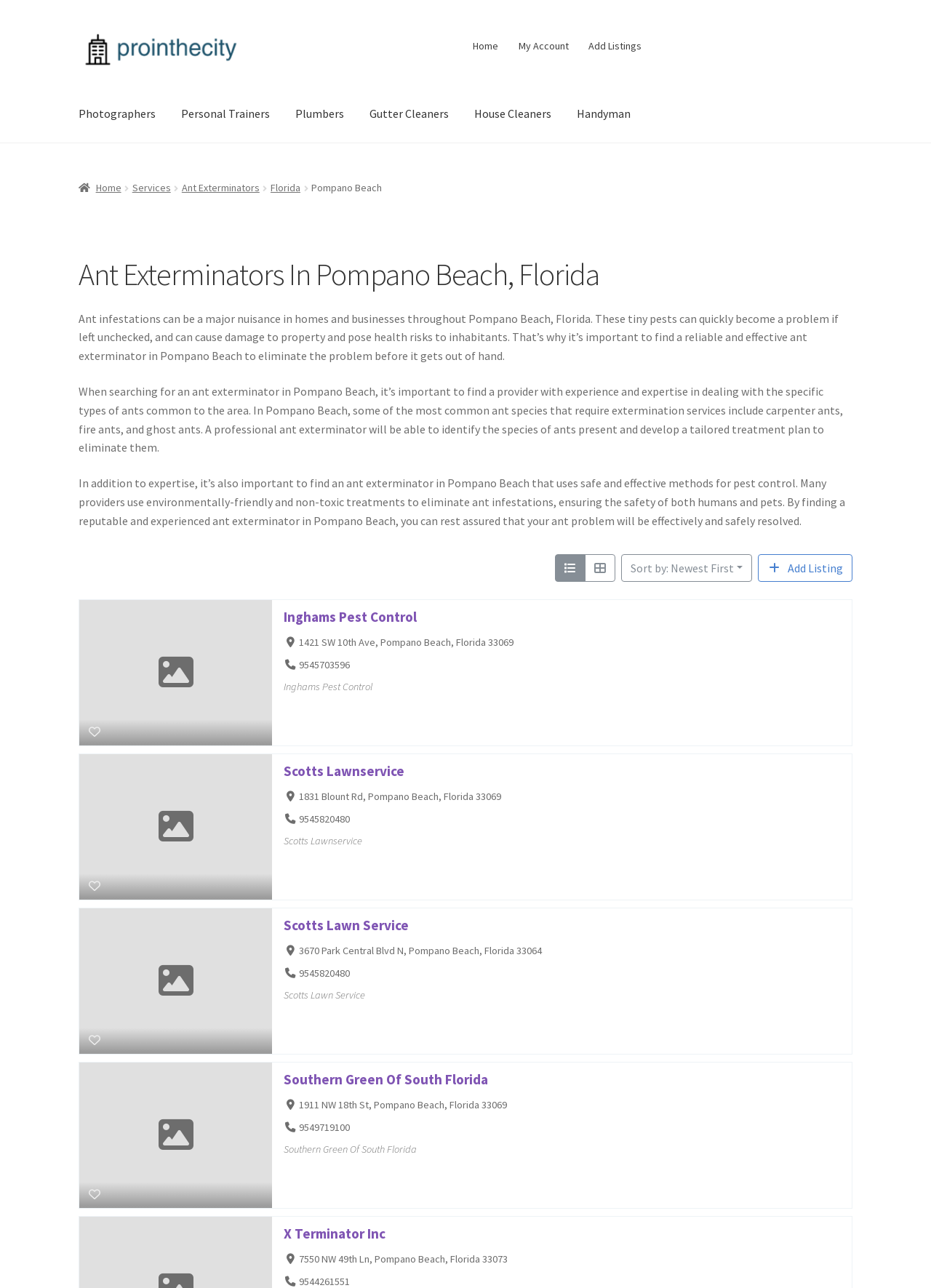Locate the bounding box coordinates of the clickable area needed to fulfill the instruction: "Click on the 'Inghams Pest Control' link".

[0.305, 0.472, 0.448, 0.485]